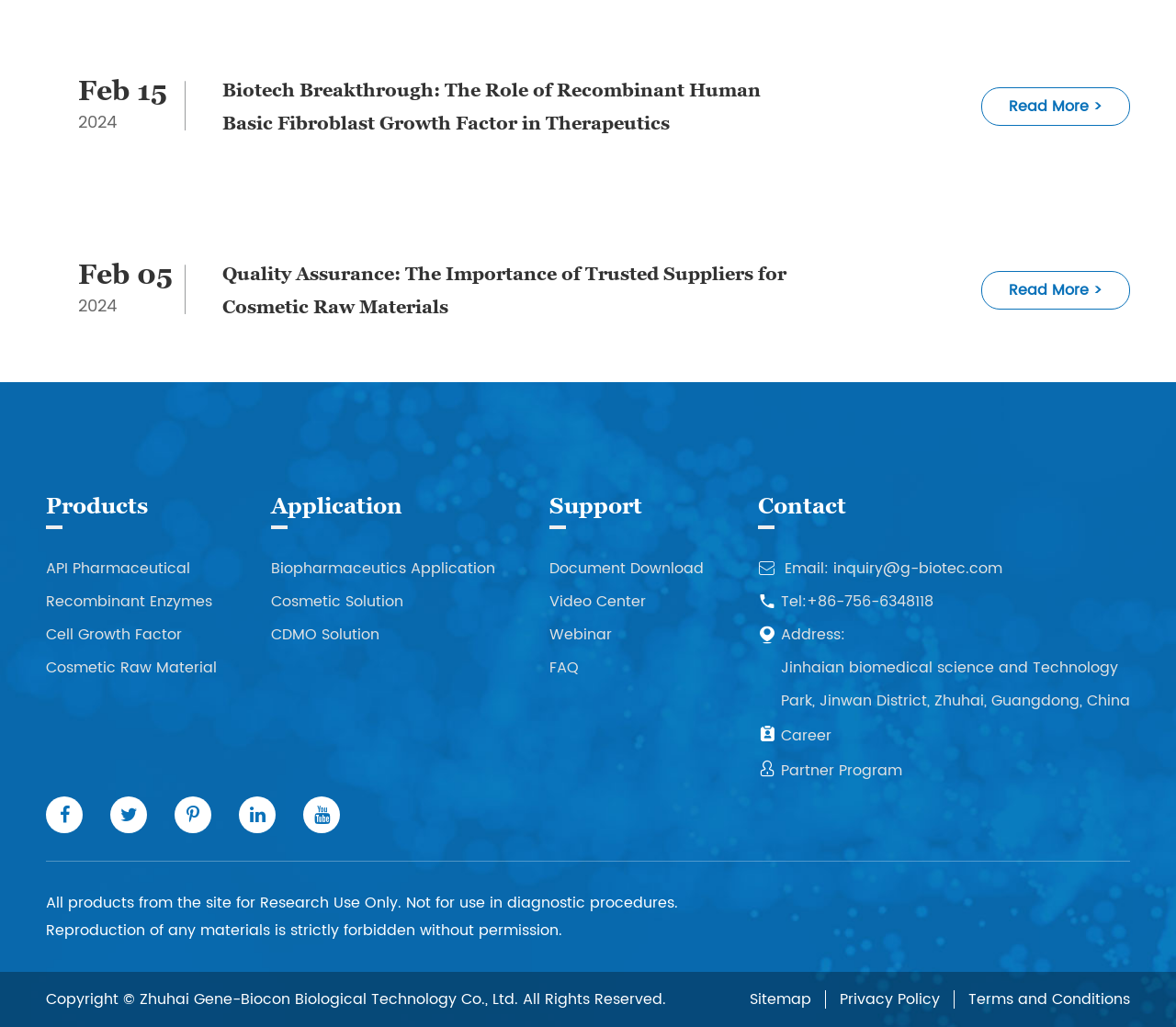Can you show the bounding box coordinates of the region to click on to complete the task described in the instruction: "Explore API Pharmaceutical products"?

[0.039, 0.538, 0.184, 0.57]